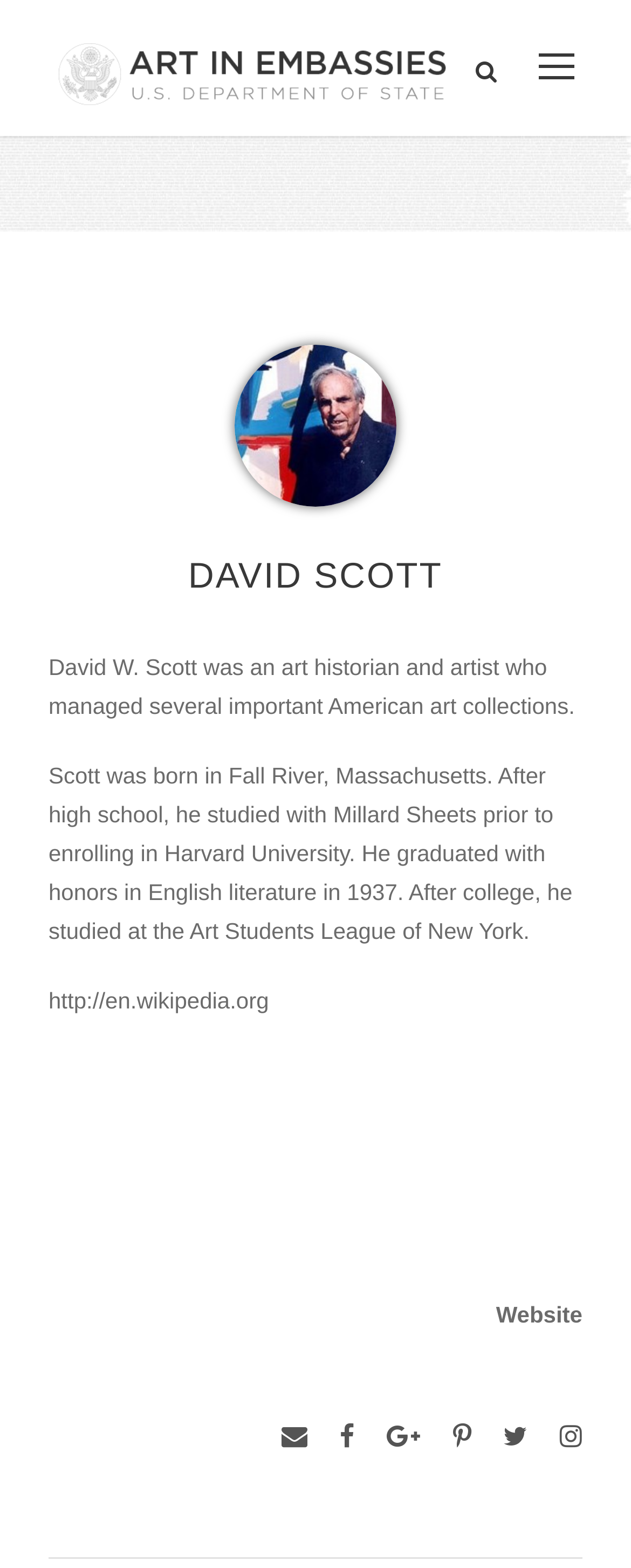Determine the bounding box for the UI element described here: "parent_node: DAVID SCOTT".

[0.808, 0.608, 0.923, 0.655]